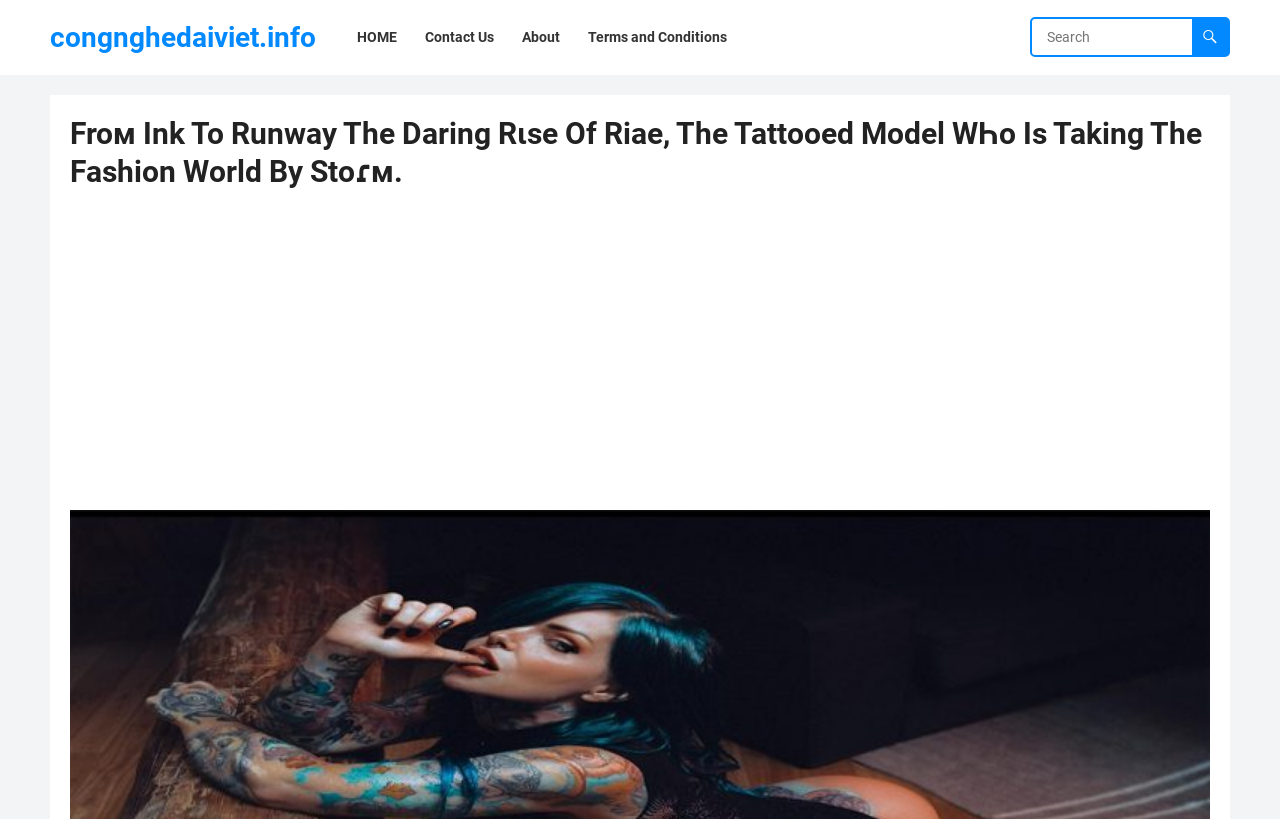What is the name of the website?
Based on the image, answer the question in a detailed manner.

I found the answer by looking at the top-left corner of the webpage, where the website's name is displayed as a heading.